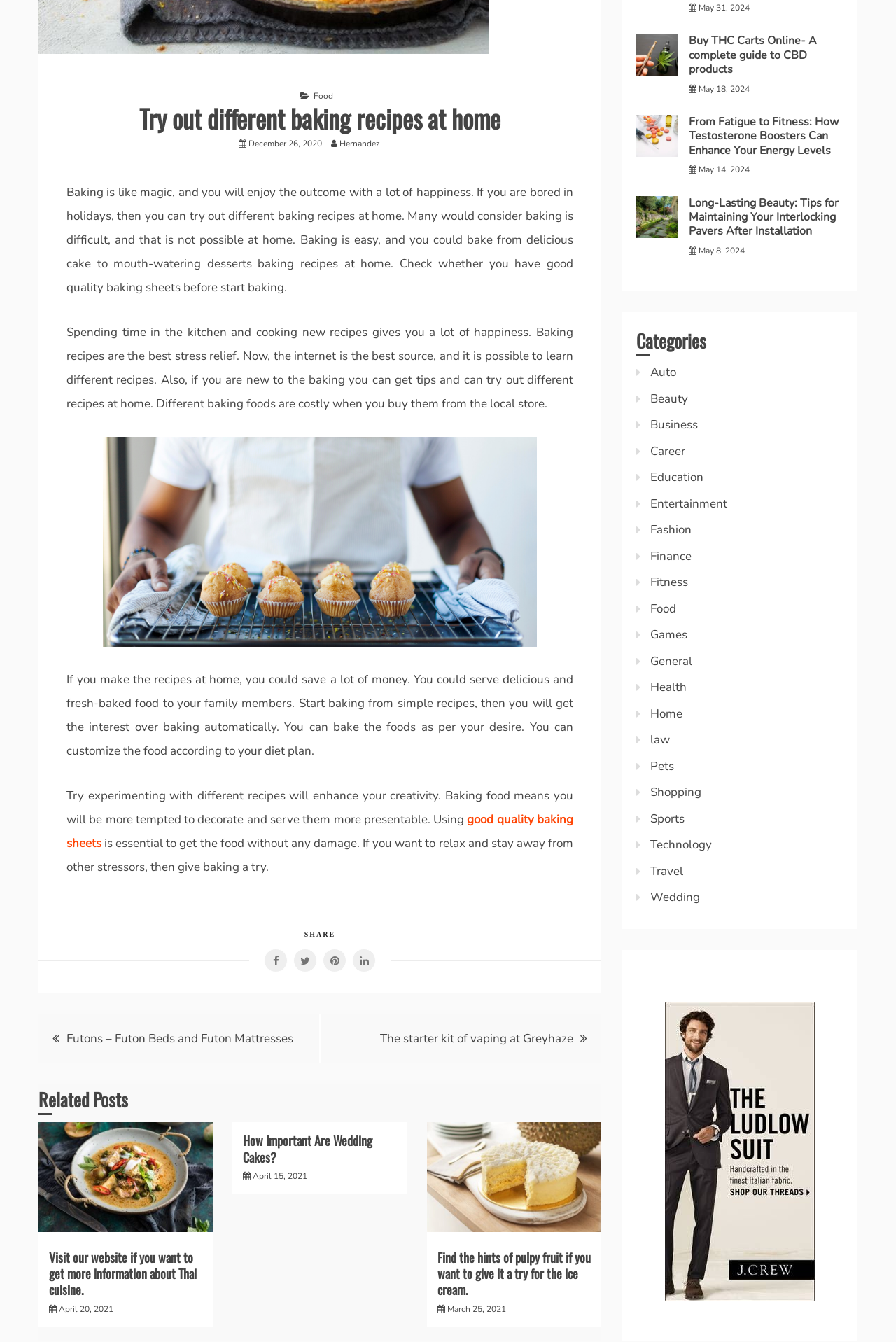Bounding box coordinates must be specified in the format (top-left x, top-left y, bottom-right x, bottom-right y). All values should be floating point numbers between 0 and 1. What are the bounding box coordinates of the UI element described as: May 31, 2024June 1, 2024

[0.78, 0.002, 0.837, 0.01]